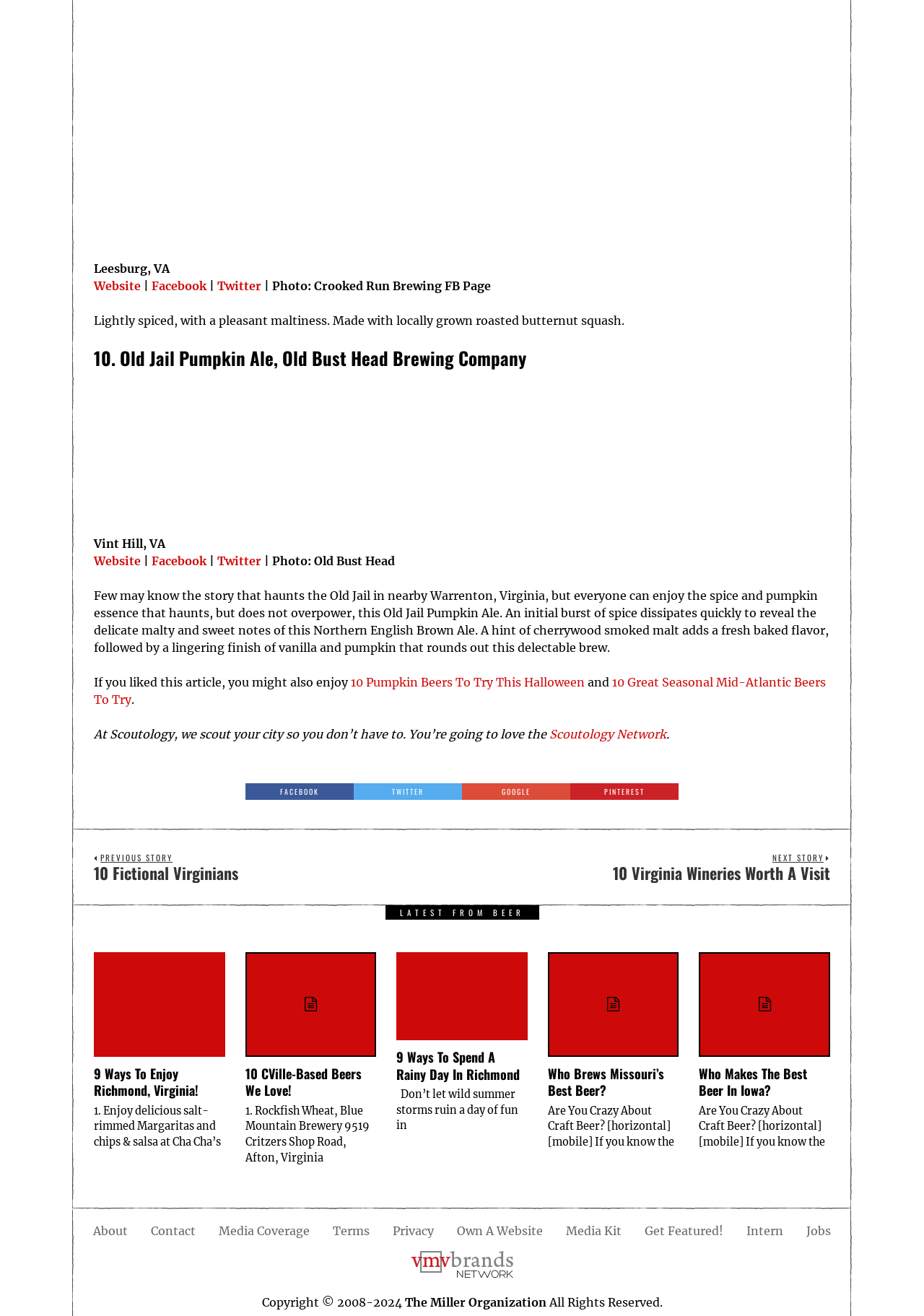Pinpoint the bounding box coordinates of the element that must be clicked to accomplish the following instruction: "Visit the 'Scoutology Network'". The coordinates should be in the format of four float numbers between 0 and 1, i.e., [left, top, right, bottom].

[0.595, 0.552, 0.721, 0.563]